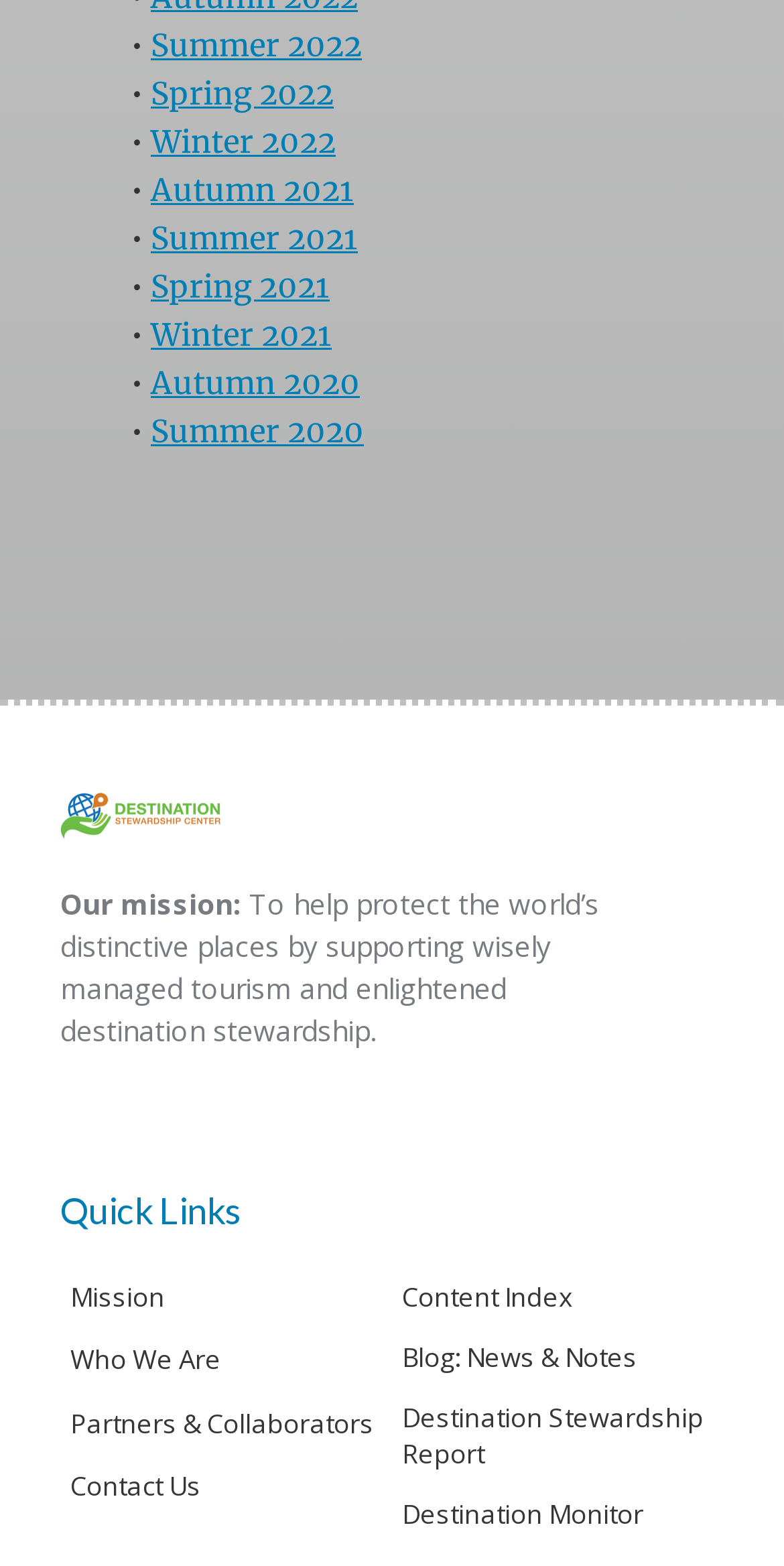Select the bounding box coordinates of the element I need to click to carry out the following instruction: "Read our mission".

[0.077, 0.565, 0.308, 0.589]